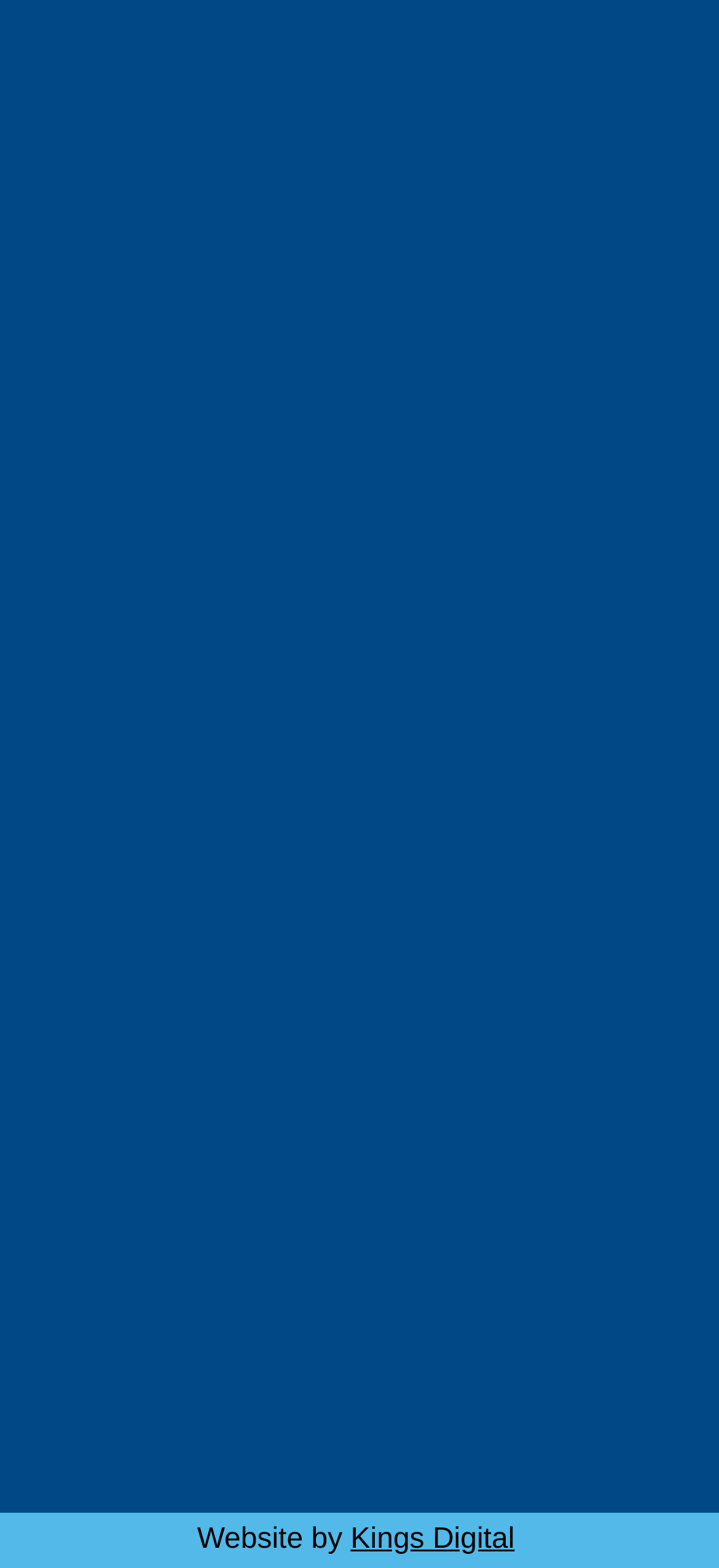Determine the bounding box coordinates of the region I should click to achieve the following instruction: "contact us". Ensure the bounding box coordinates are four float numbers between 0 and 1, i.e., [left, top, right, bottom].

[0.384, 0.78, 0.616, 0.798]